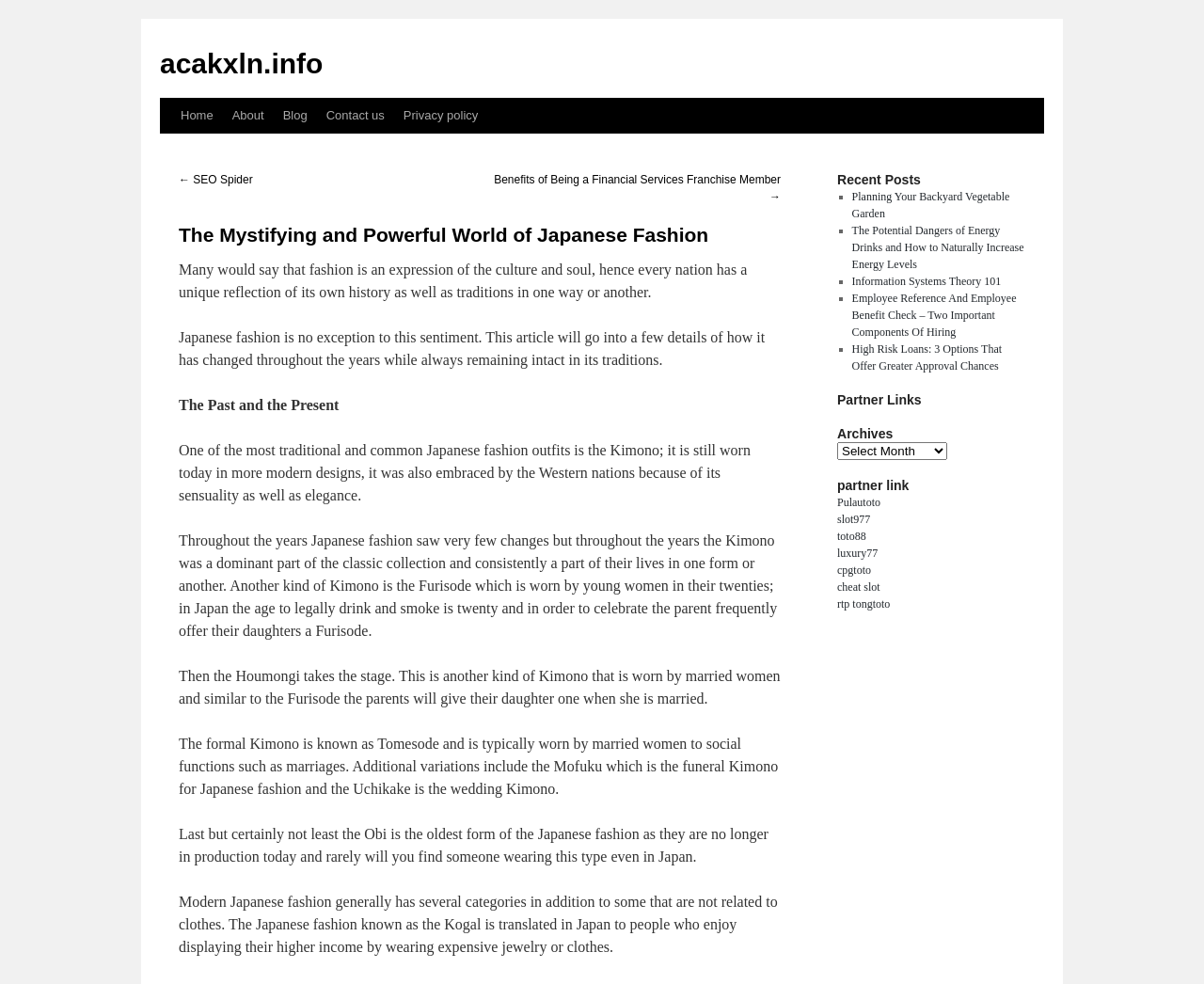Highlight the bounding box coordinates of the region I should click on to meet the following instruction: "Click on the 'Home' link".

[0.142, 0.099, 0.185, 0.136]